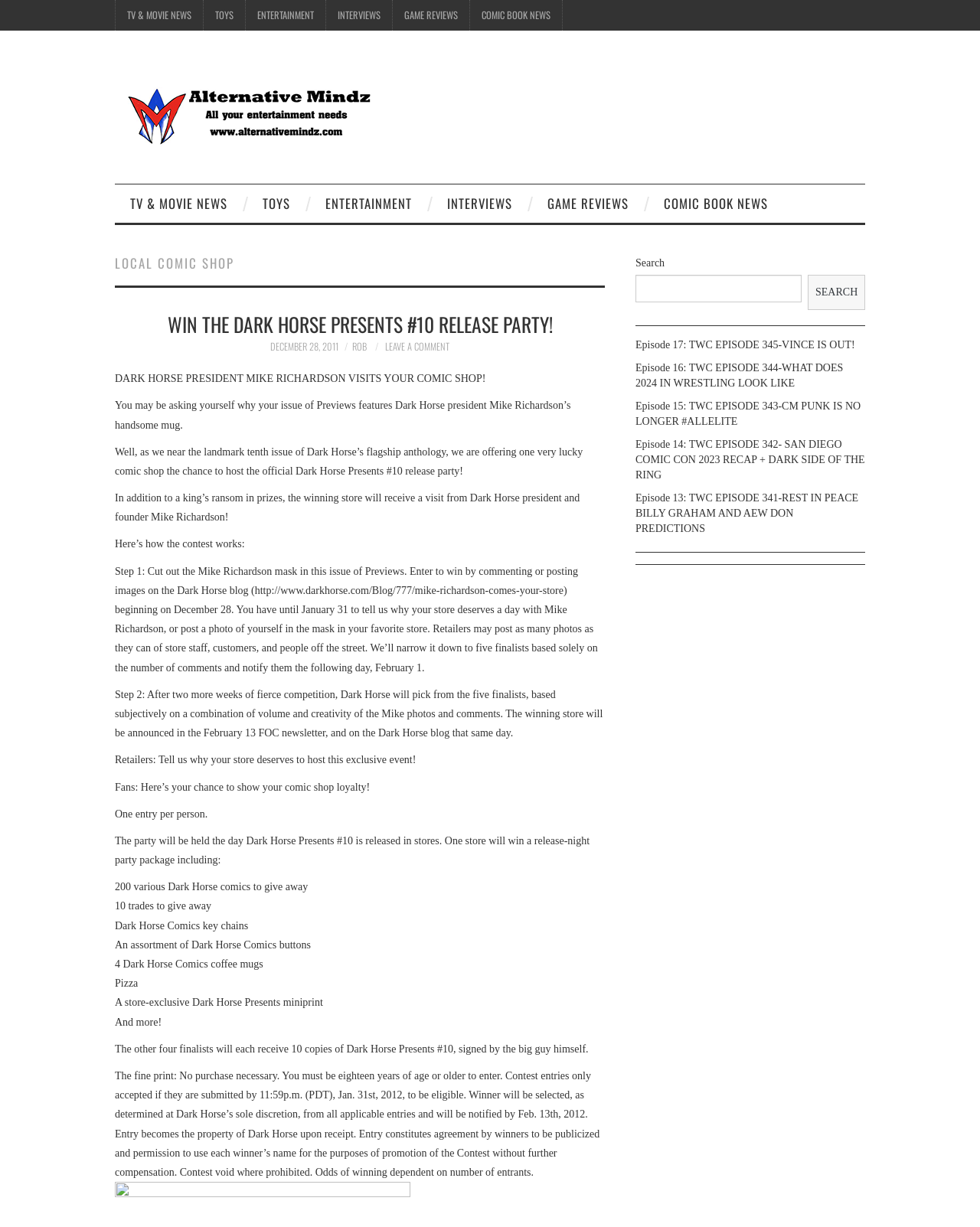Please reply to the following question with a single word or a short phrase:
What is the name of the comic shop?

Alternative Mindz